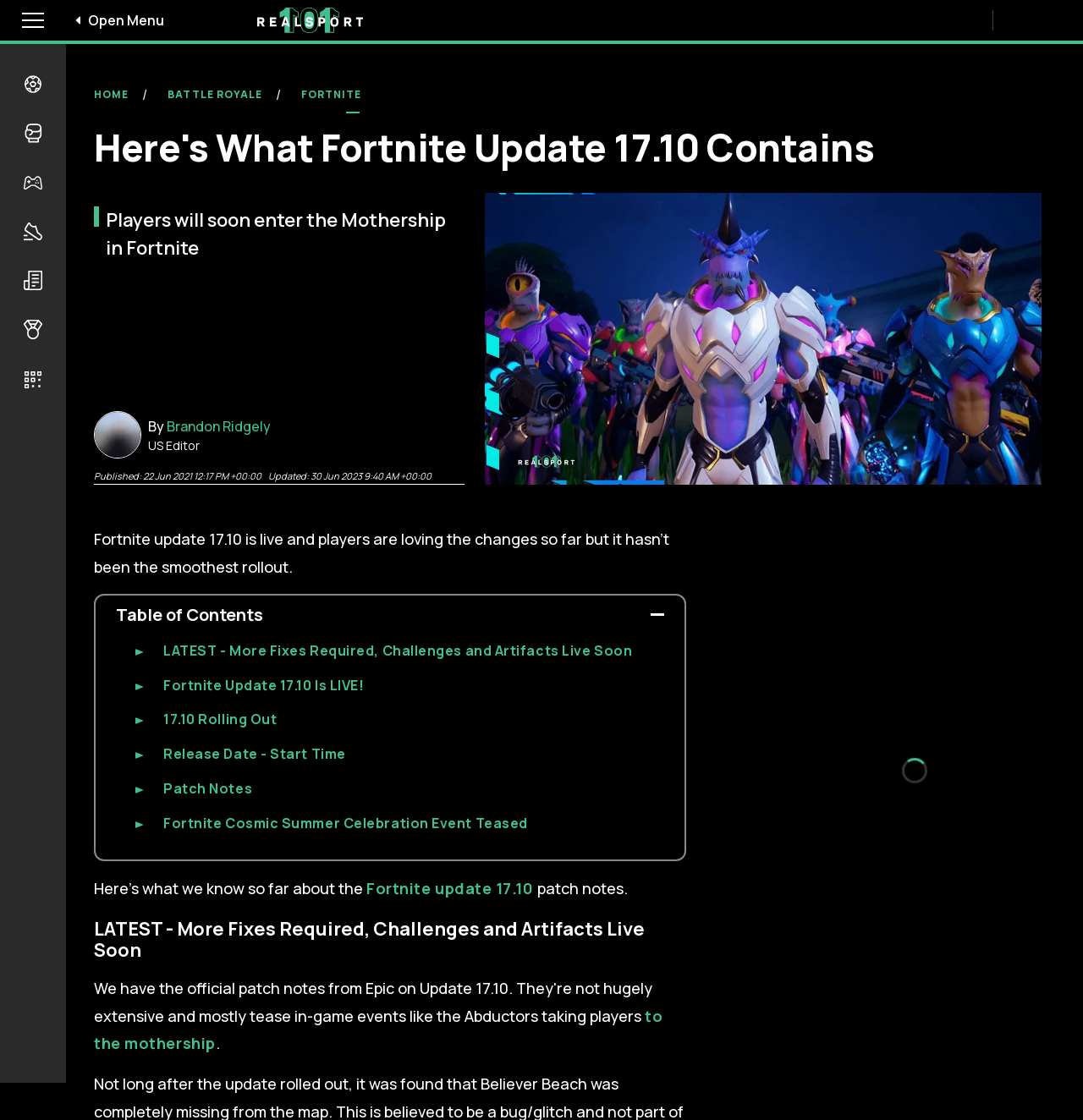Generate the text content of the main heading of the webpage.

Here's What Fortnite Update 17.10 Contains